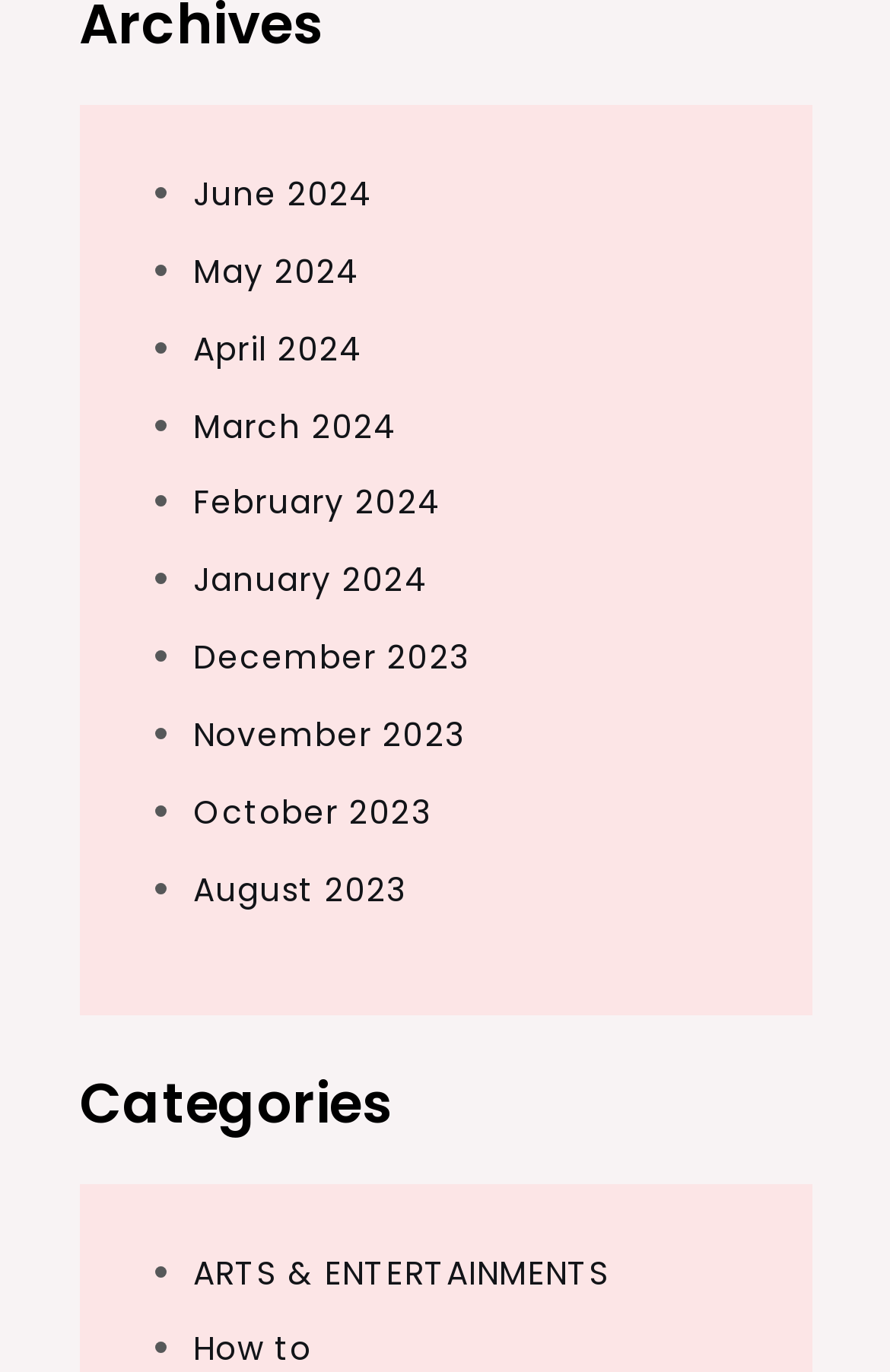Ascertain the bounding box coordinates for the UI element detailed here: "March 2024". The coordinates should be provided as [left, top, right, bottom] with each value being a float between 0 and 1.

[0.217, 0.294, 0.447, 0.327]